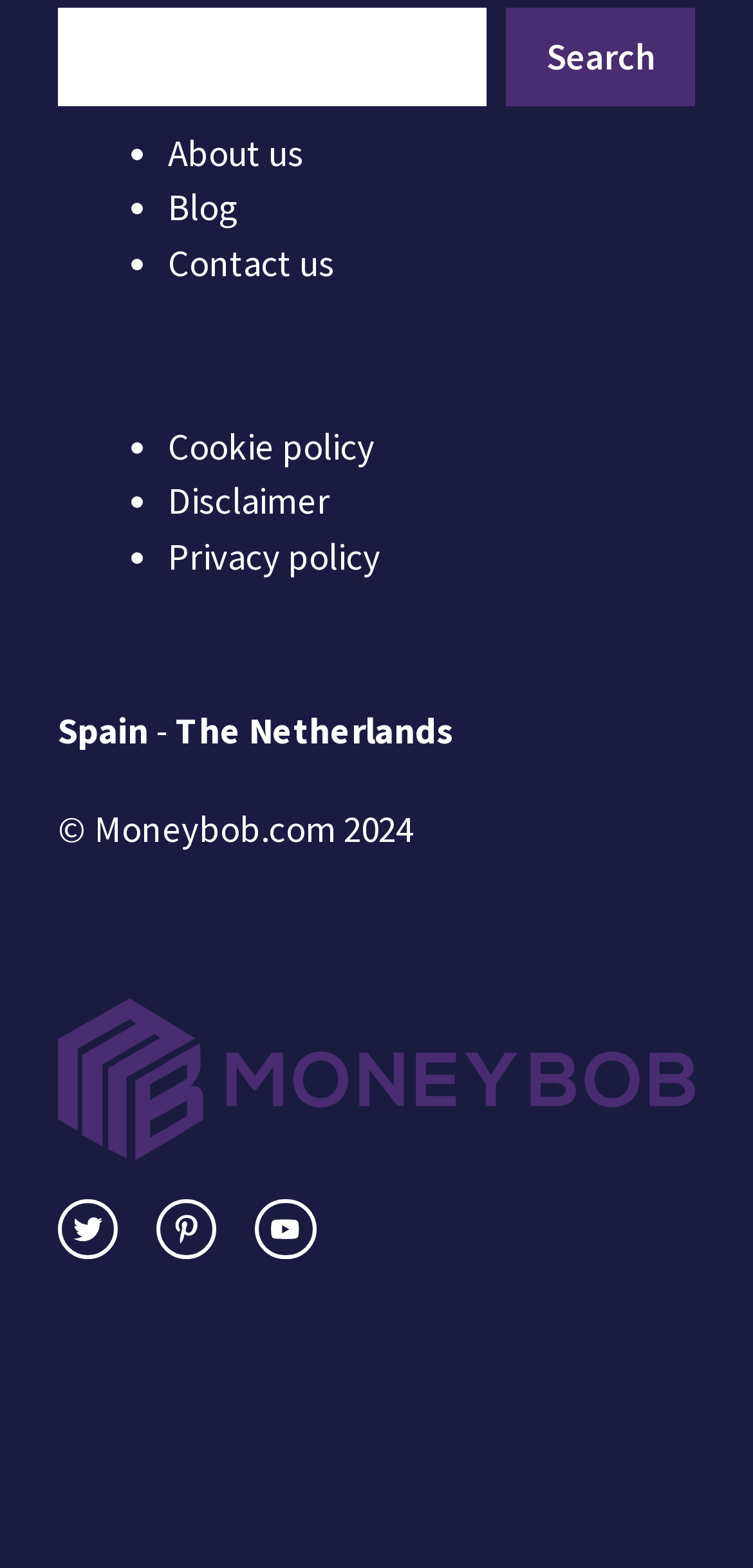Indicate the bounding box coordinates of the element that needs to be clicked to satisfy the following instruction: "Read the blog". The coordinates should be four float numbers between 0 and 1, i.e., [left, top, right, bottom].

[0.223, 0.117, 0.315, 0.147]